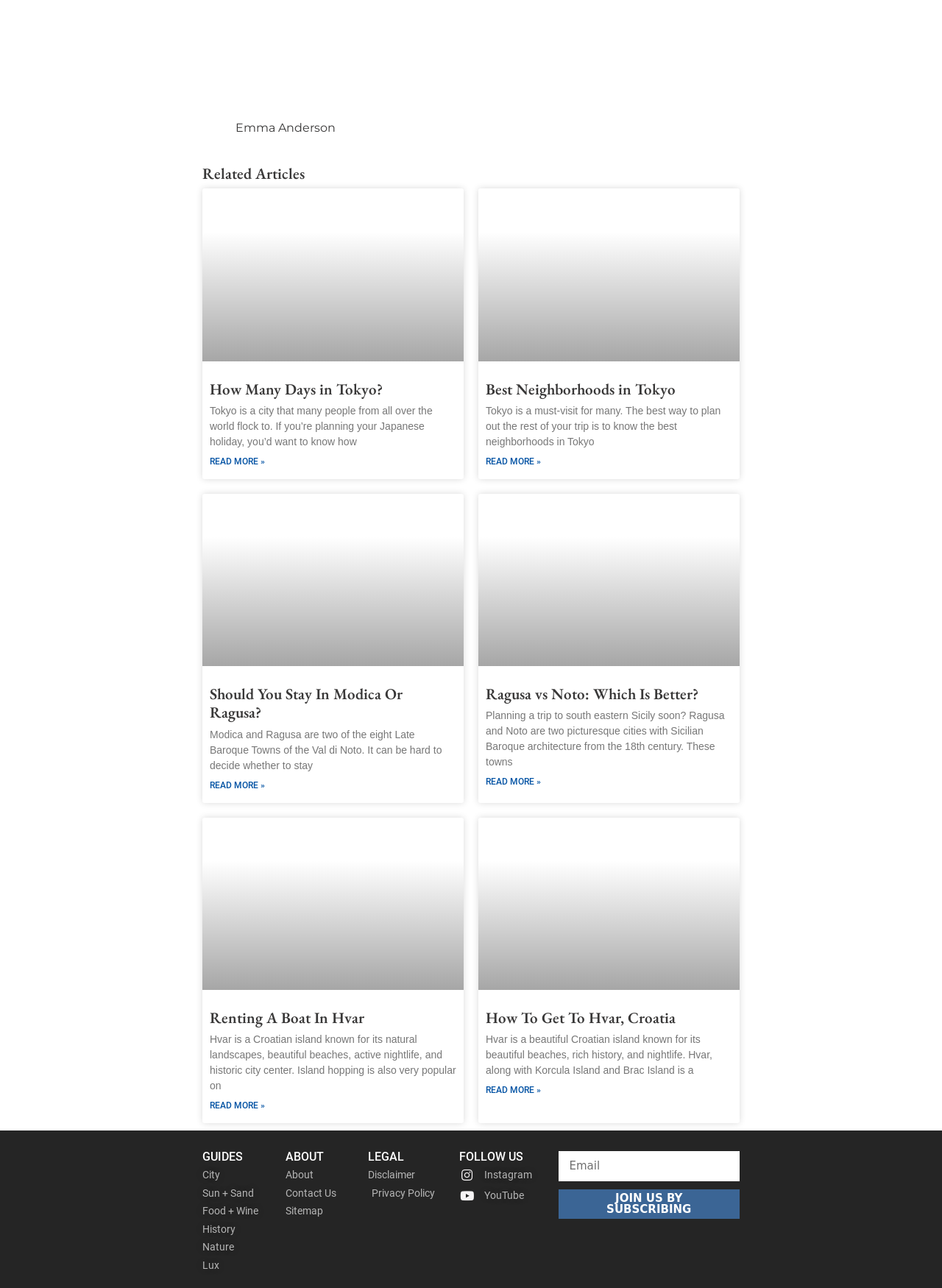How many articles are displayed on the webpage?
Based on the image, please offer an in-depth response to the question.

The webpage has four articles, each with a featured image, heading, and text. The articles are 'How Many Days in Tokyo?', 'Best Neighborhoods in Tokyo', 'Should You Stay In Modica Or Ragusa?', and 'Ragusa vs Noto: Which Is Better?'.